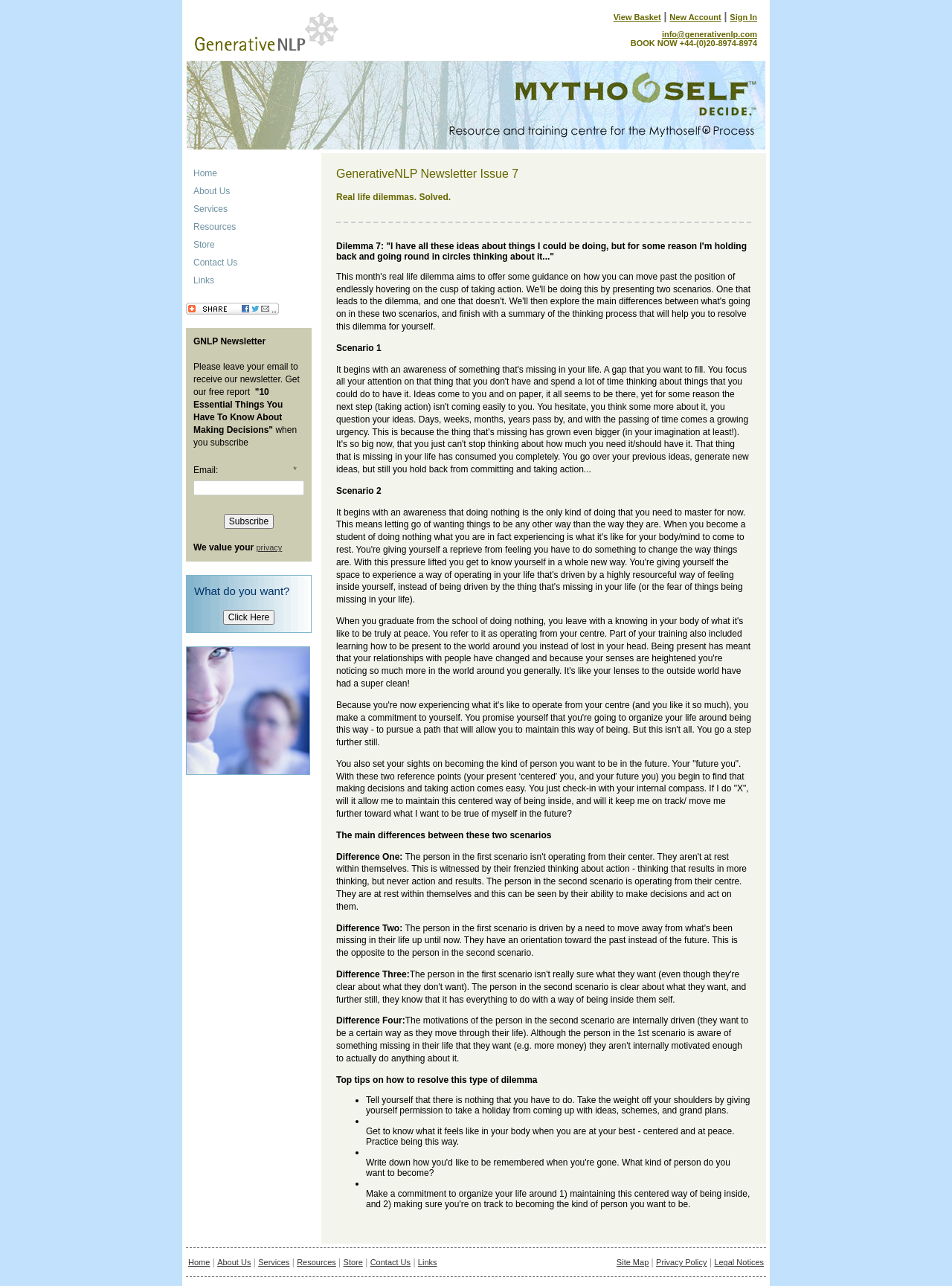What is the topic of the article?
Carefully analyze the image and provide a thorough answer to the question.

I found the answer by looking at the Root Element with the text 'Resources and information for relaxation and performance enhancement - Generative NLP' at coordinates [0, 0, 1, 1]. This element is the main heading of the page and indicates the topic of the article.